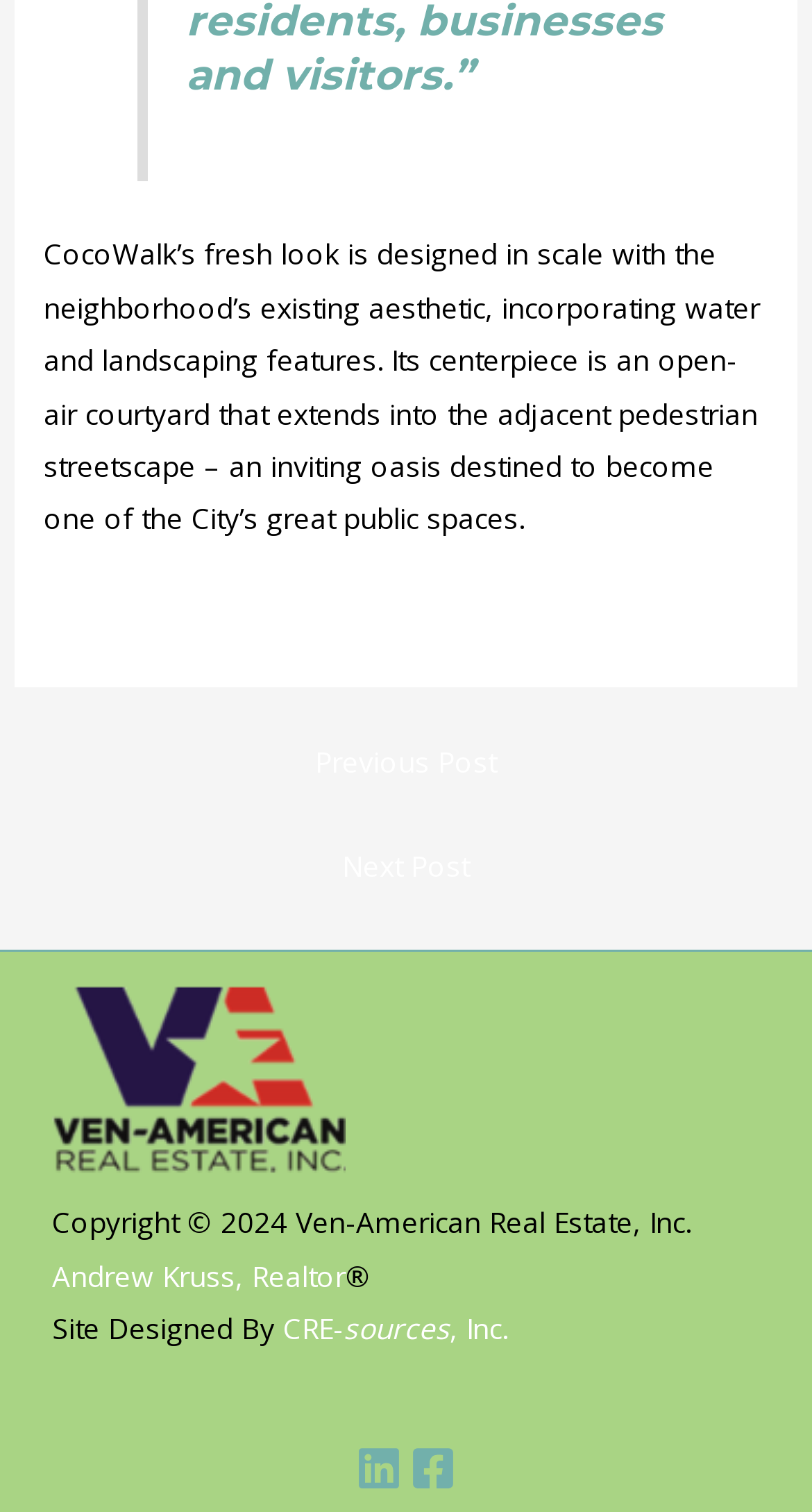Find the bounding box coordinates corresponding to the UI element with the description: "CRE-sources, Inc.". The coordinates should be formatted as [left, top, right, bottom], with values as floats between 0 and 1.

[0.349, 0.865, 0.626, 0.891]